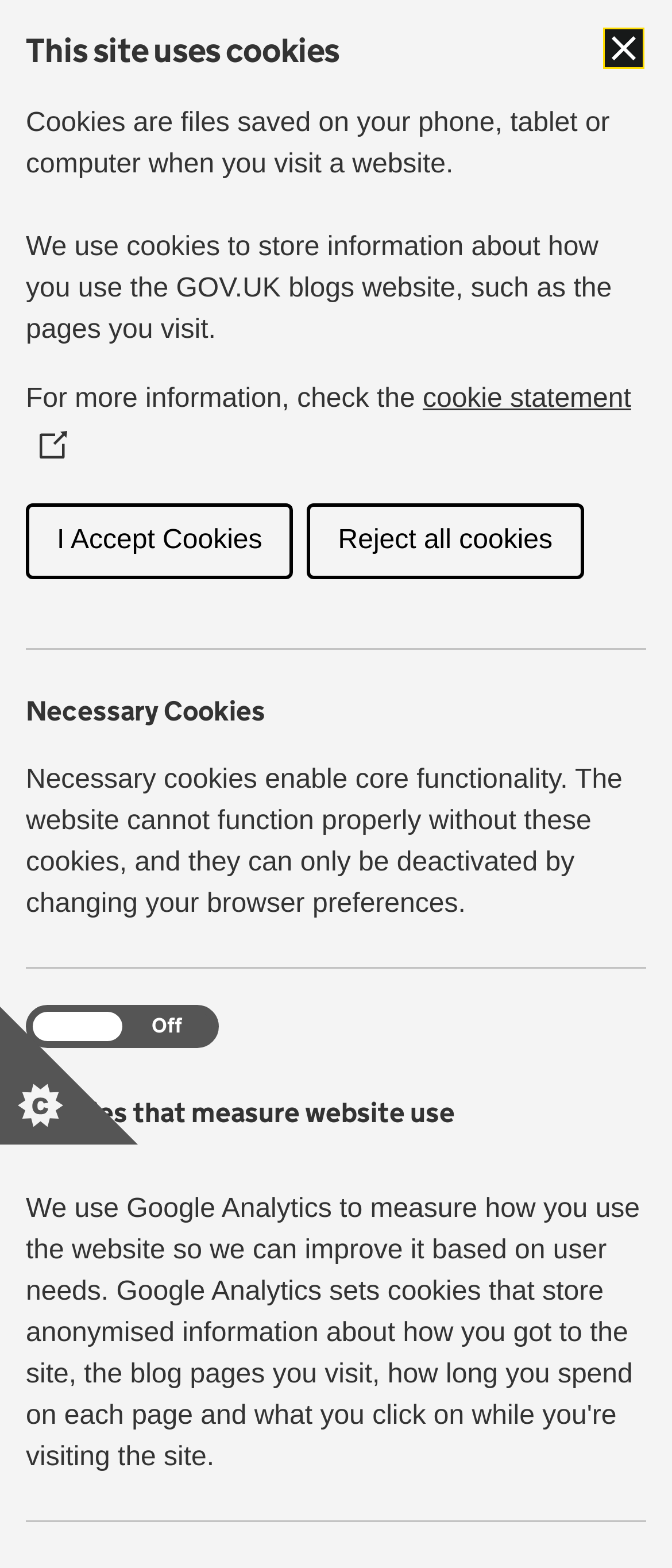Please answer the following question as detailed as possible based on the image: 
What is the name of the Home Secretary?

I found the answer by looking at the static text element with the text 'The Home Secretary, Amber Rudd, has written for Police Oracle...' which is a child of the header element. This text mentions the name of the Home Secretary as Amber Rudd.